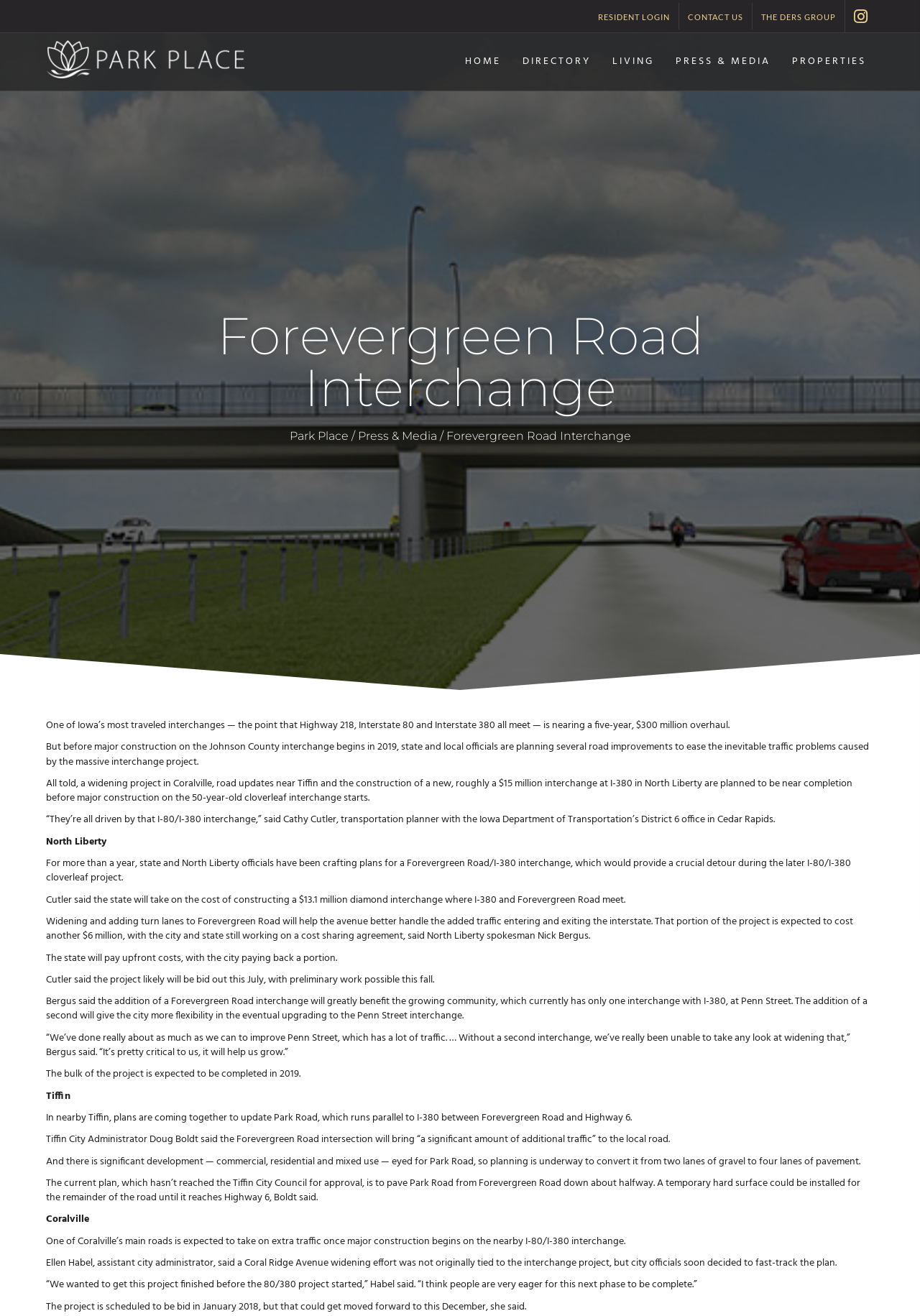Locate the bounding box of the UI element defined by this description: "Resident Login". The coordinates should be given as four float numbers between 0 and 1, formatted as [left, top, right, bottom].

[0.641, 0.002, 0.738, 0.023]